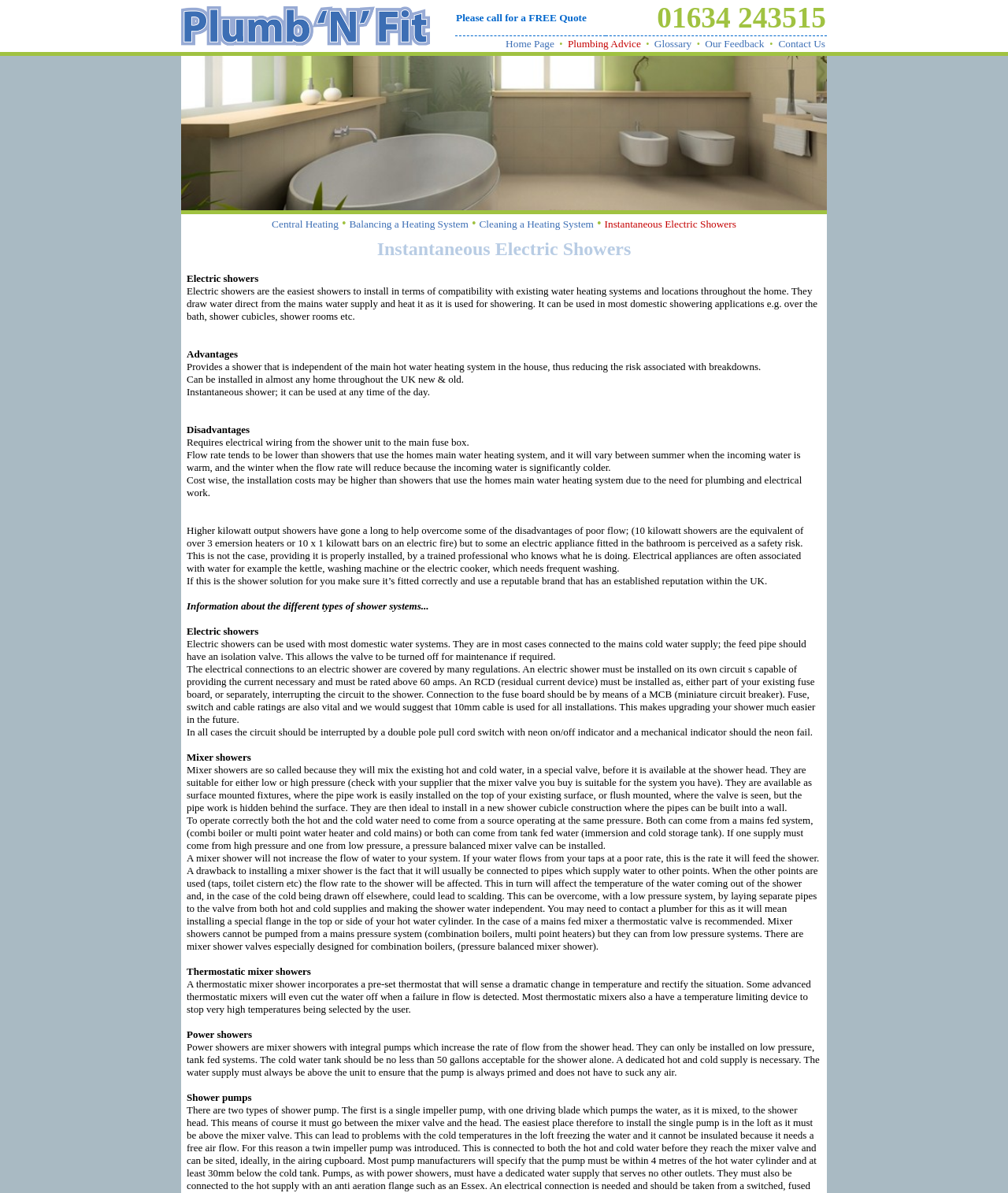Provide the bounding box coordinates for the UI element that is described by this text: "Plumbing Advice". The coordinates should be in the form of four float numbers between 0 and 1: [left, top, right, bottom].

[0.563, 0.032, 0.636, 0.042]